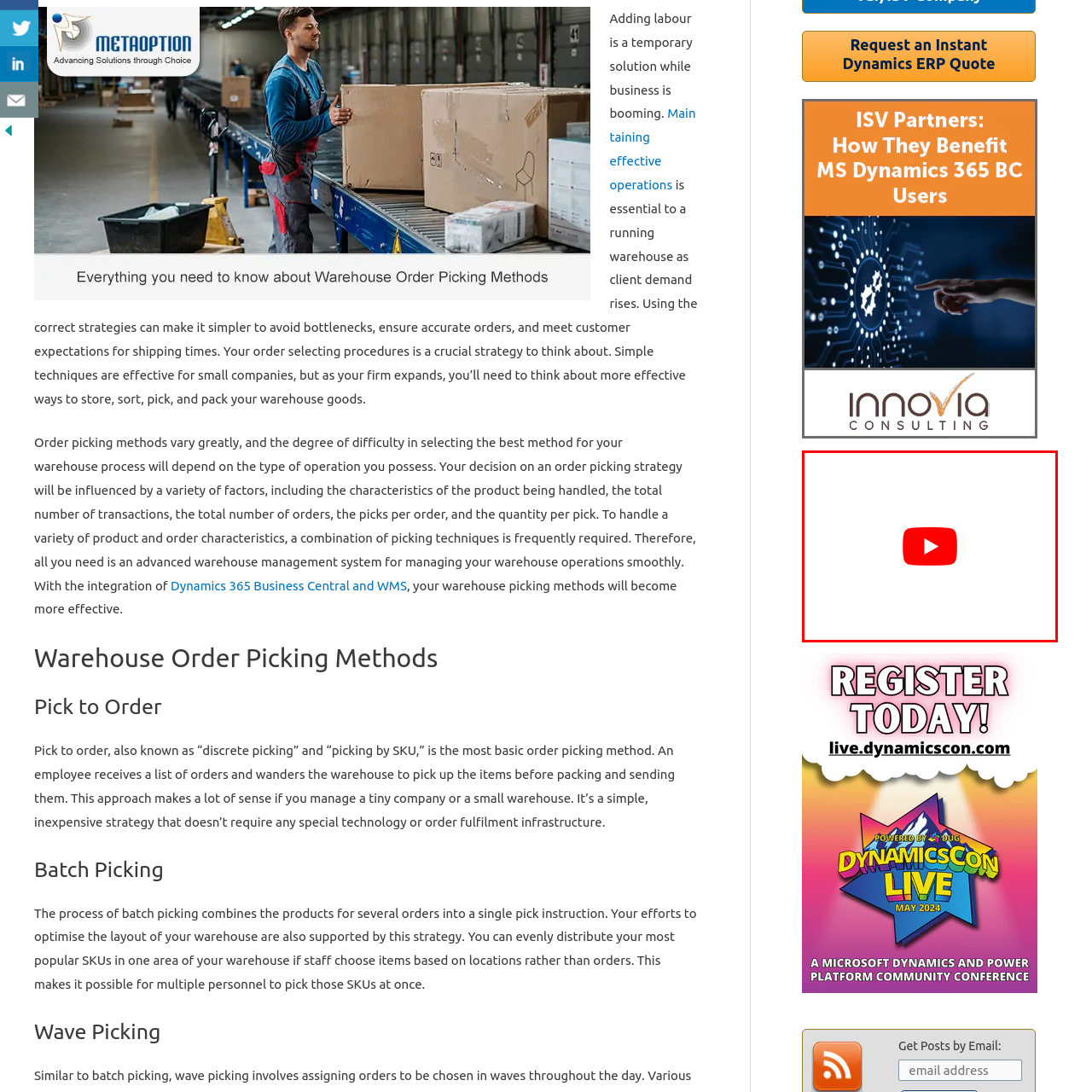Explain in detail what is shown in the red-bordered image.

The image features a YouTube video player interface, prominently displaying a striking red play button at its center. This engaging visual element invites viewers to click and watch a video, possibly related to warehouse order picking methods or logistics strategies. Positioned within a clean, white background, the design emphasizes the play button's bold color, making it an eye-catching focal point. This format is typically used to present instructional content or webinars, suggesting valuable insights await in the video for those interested in enhancing their understanding of efficient warehouse operations.